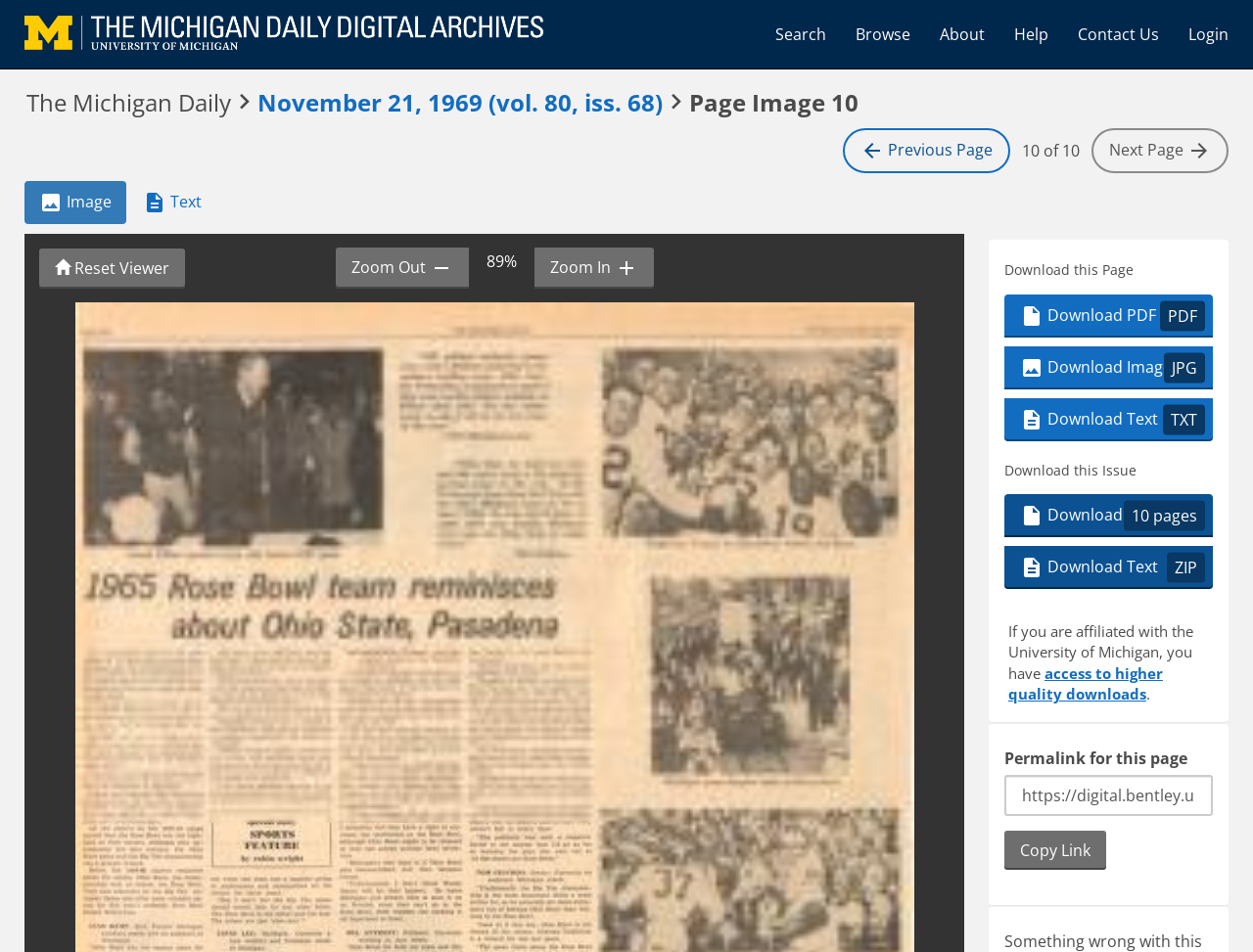Determine the bounding box for the UI element described here: "Download Text ZIP".

[0.802, 0.574, 0.968, 0.619]